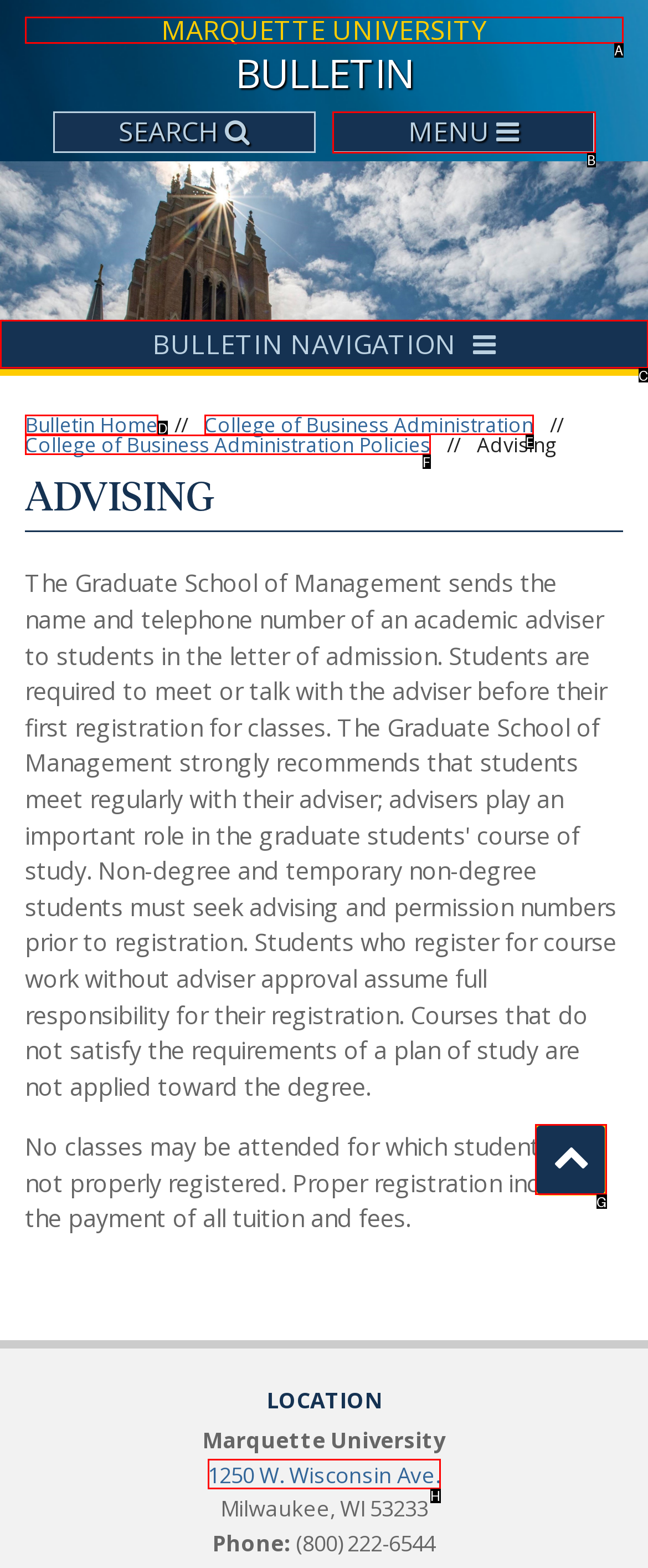Pick the option that should be clicked to perform the following task: Click the Back to top button
Answer with the letter of the selected option from the available choices.

G